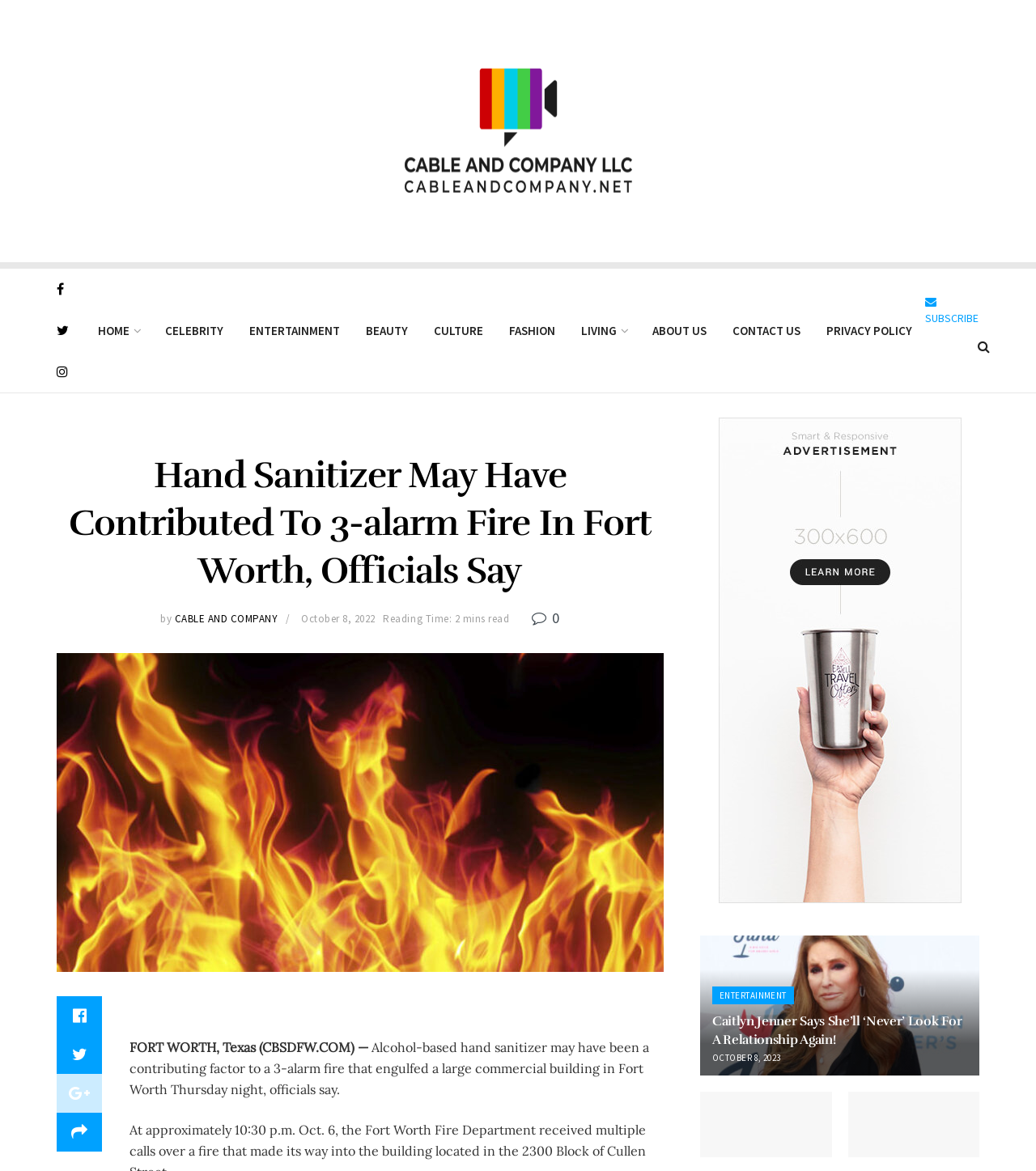How many images are there in the article section?
Carefully analyze the image and provide a thorough answer to the question.

In the article section, there are four images, corresponding to the articles 'Hand Sanitizer May Have Contributed To 3-alarm Fire In Fort Worth, Officials Say', 'Caitlyn Jenner Says She’ll ‘Never’ Look For A Relationship Again!', 'Britons Can Check Eligibility For £25 Cold Weather Payment', and 'East Sussex Welcomes The Relais Cooden Beach Hotel'.